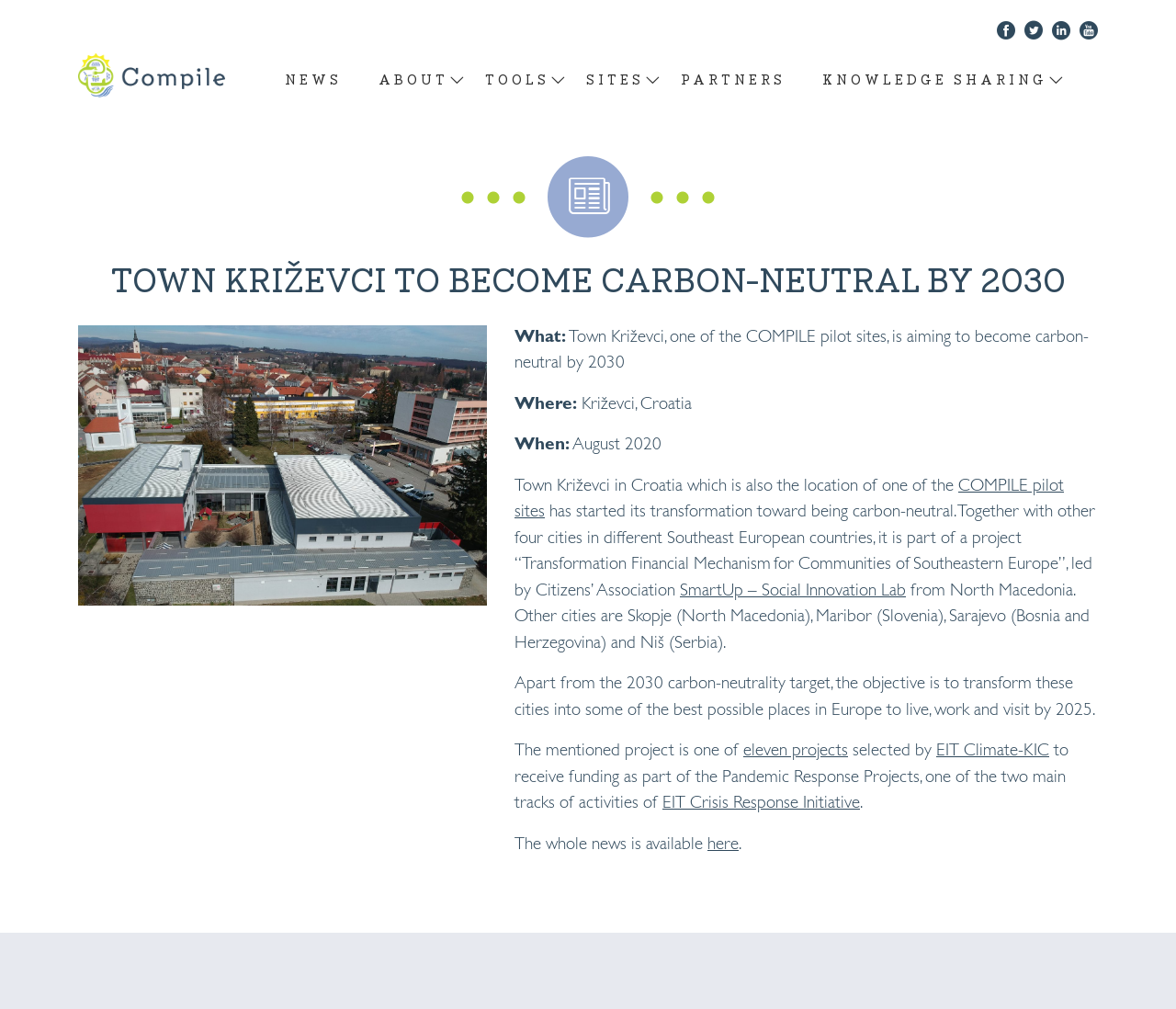Find and specify the bounding box coordinates that correspond to the clickable region for the instruction: "Read about Town Križevci".

[0.438, 0.326, 0.926, 0.369]